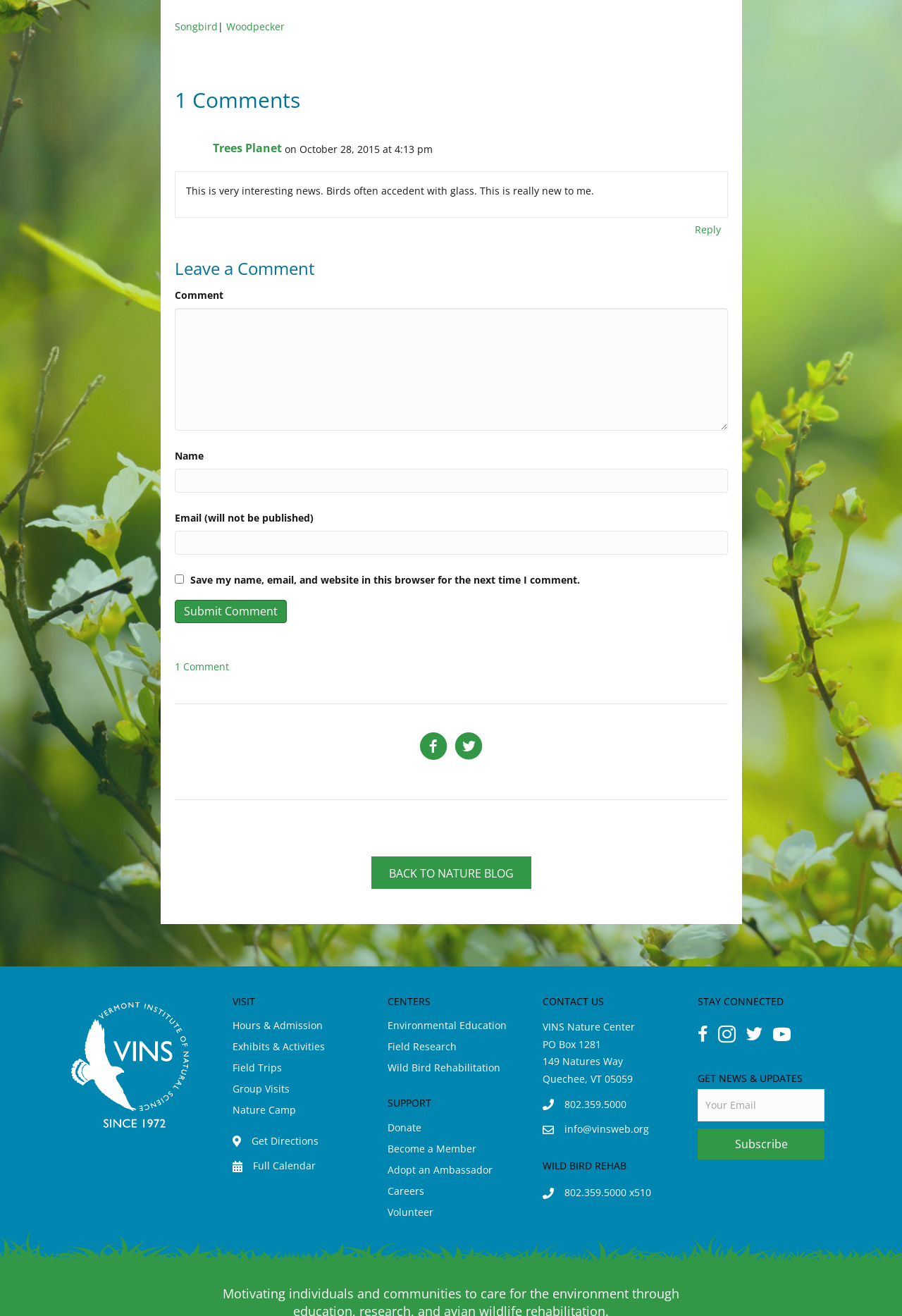What is the topic of the blog post?
Your answer should be a single word or phrase derived from the screenshot.

Birds and glass